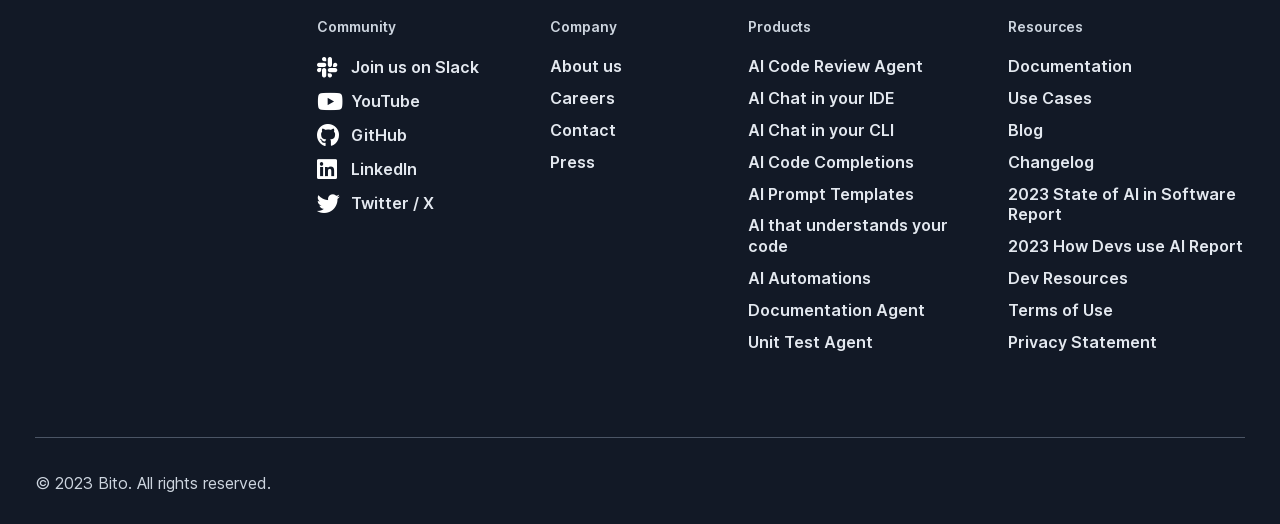What is the topic of the 2023 report?
Please provide a single word or phrase based on the screenshot.

AI in Software